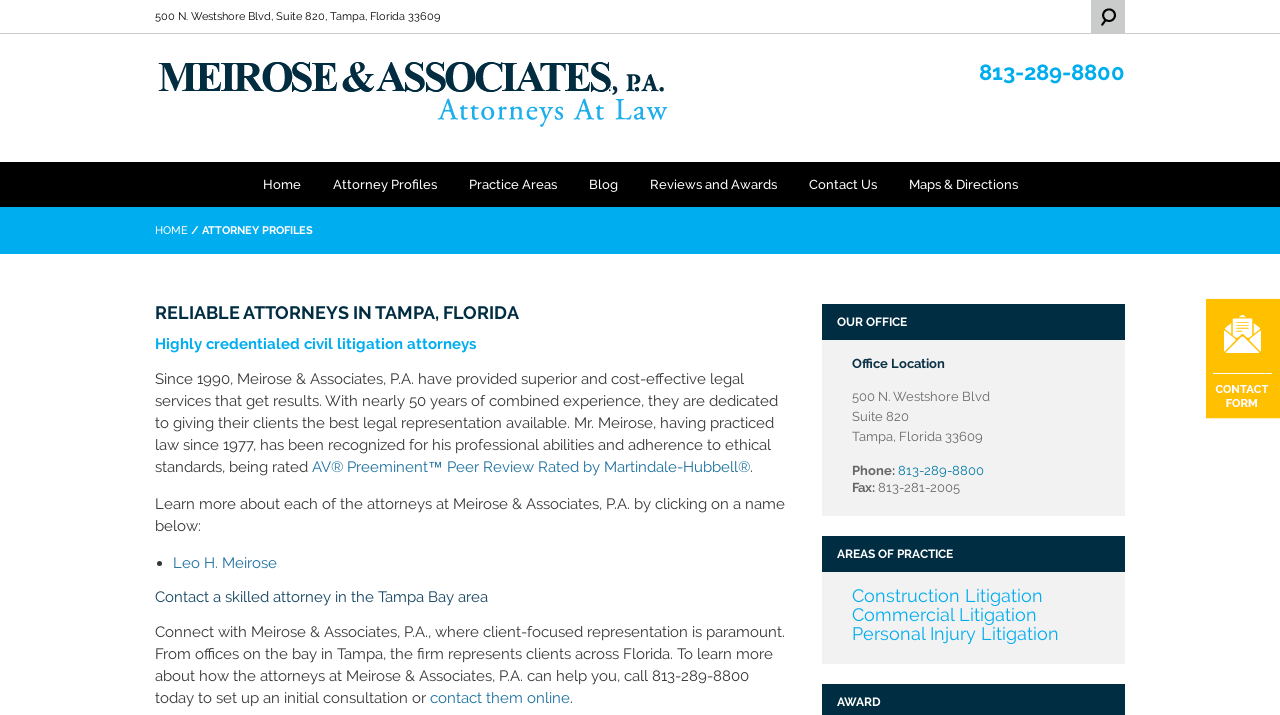Could you find the bounding box coordinates of the clickable area to complete this instruction: "Call the phone number"?

[0.765, 0.083, 0.879, 0.119]